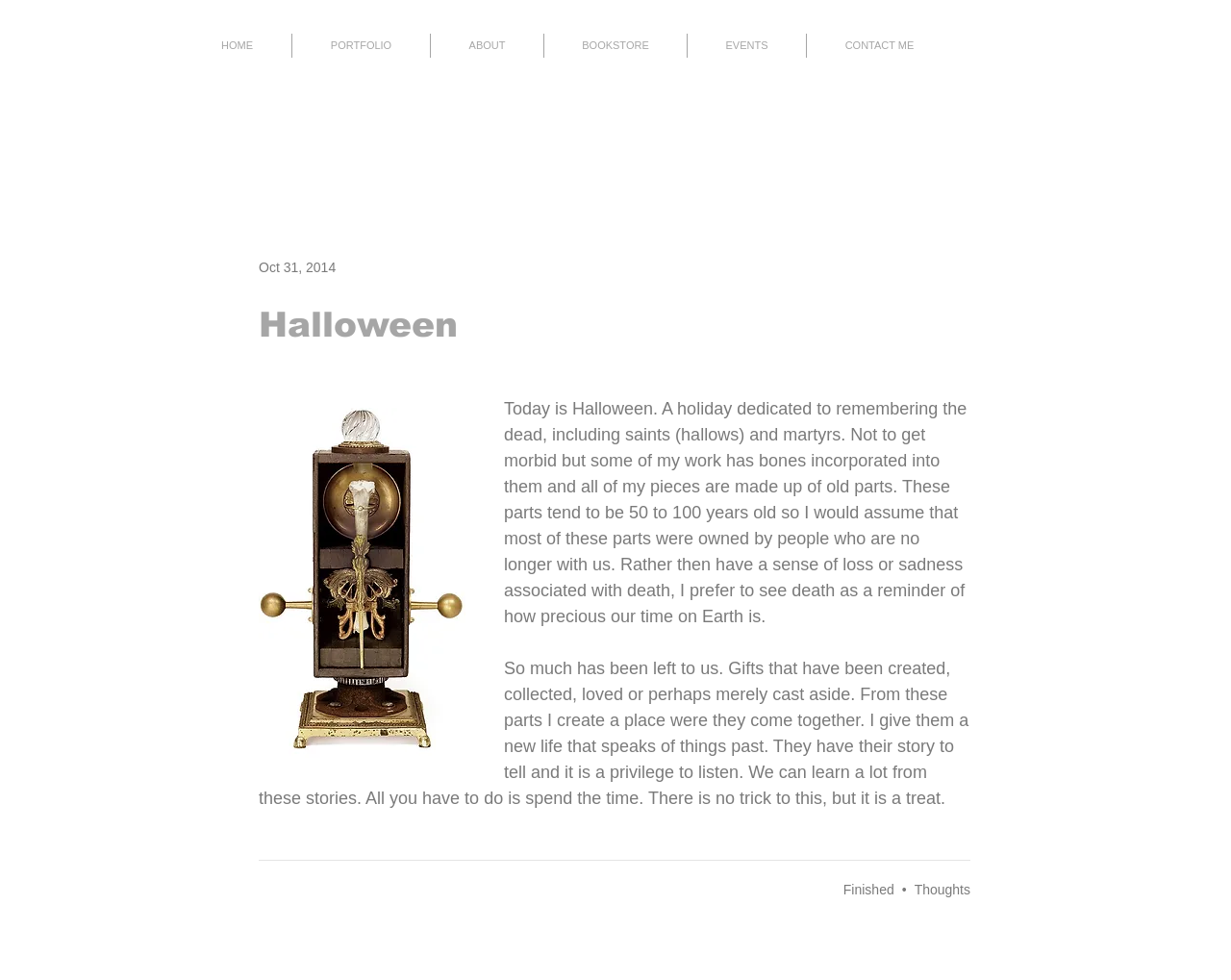Locate the bounding box coordinates of the element to click to perform the following action: 'view all posts'. The coordinates should be given as four float values between 0 and 1, in the form of [left, top, right, bottom].

[0.135, 0.135, 0.175, 0.15]